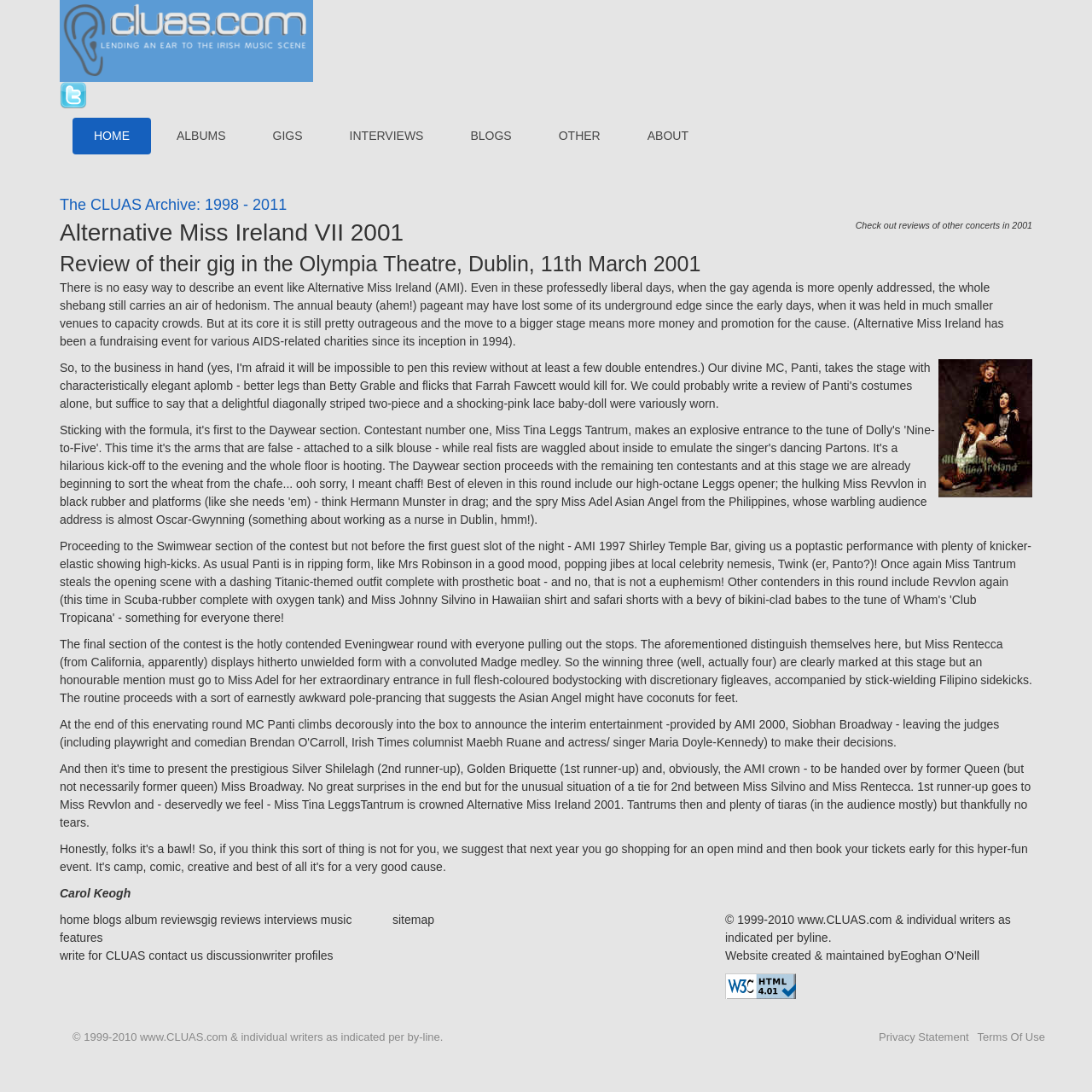Use a single word or phrase to answer the question:
What is the copyright notice on the website?

1999-2010 www.CLUAS.com & individual writers